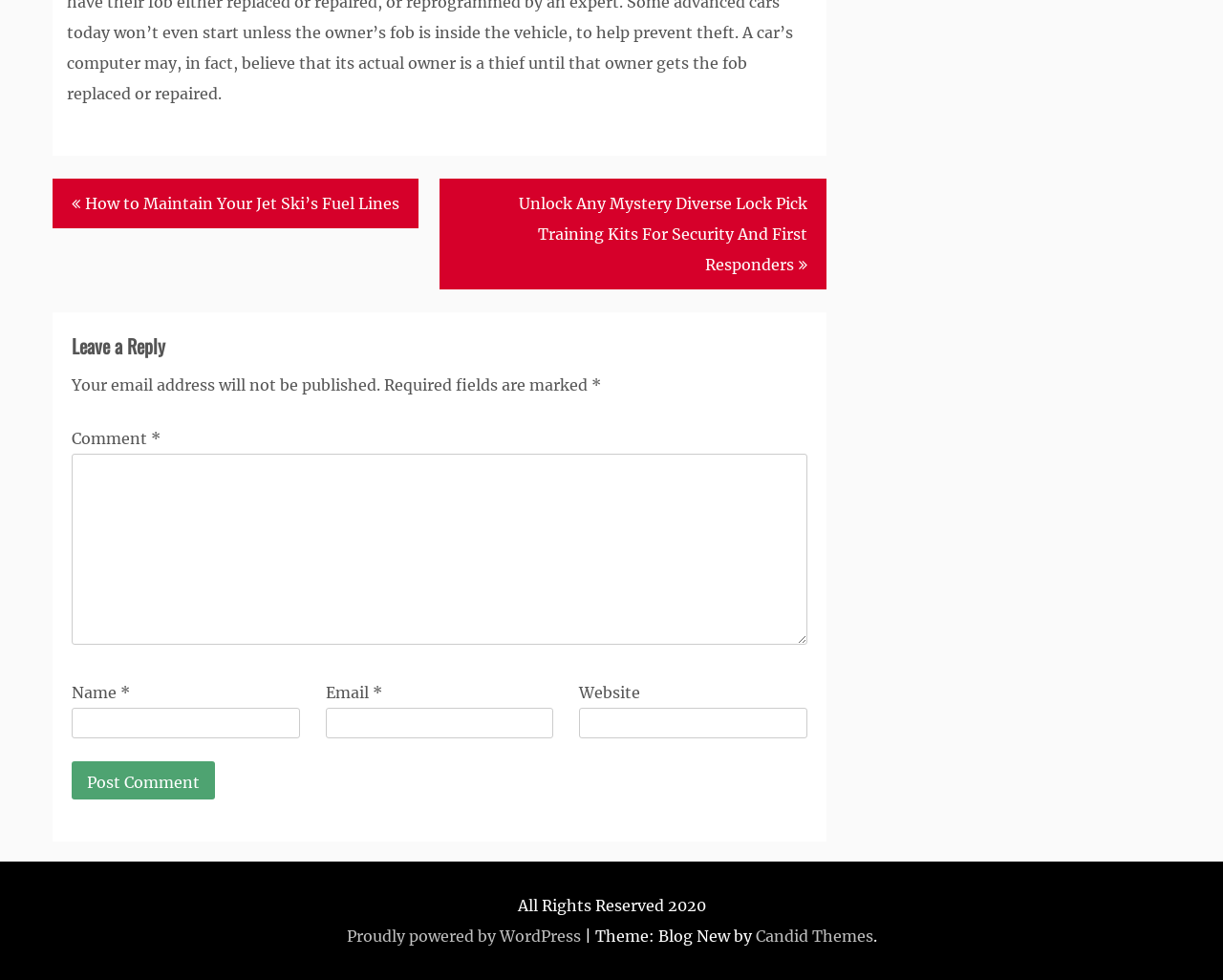Find the bounding box of the UI element described as follows: "parent_node: Website name="url"".

[0.474, 0.722, 0.66, 0.753]